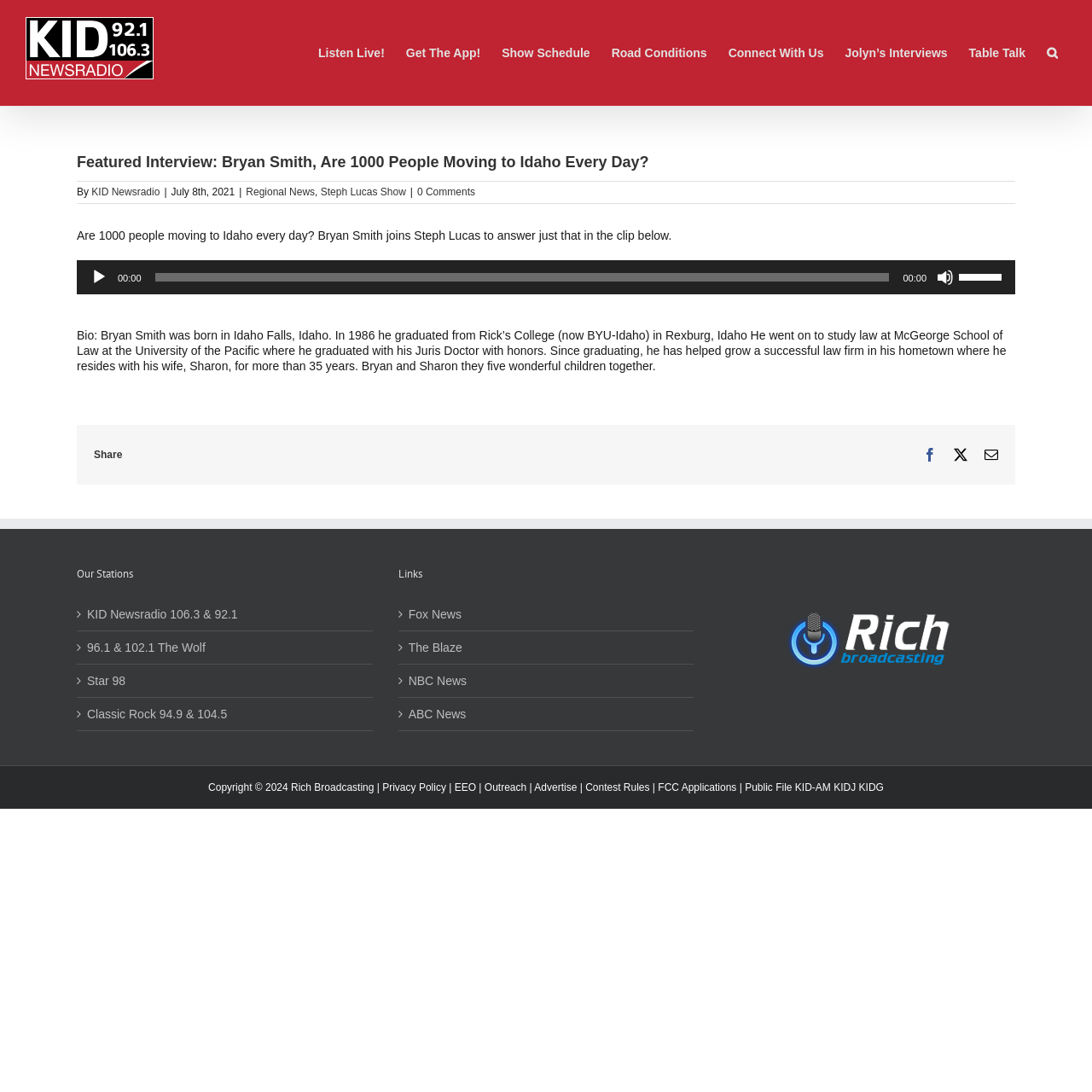Provide a one-word or short-phrase answer to the question:
What is the name of the person being interviewed?

Bryan Smith